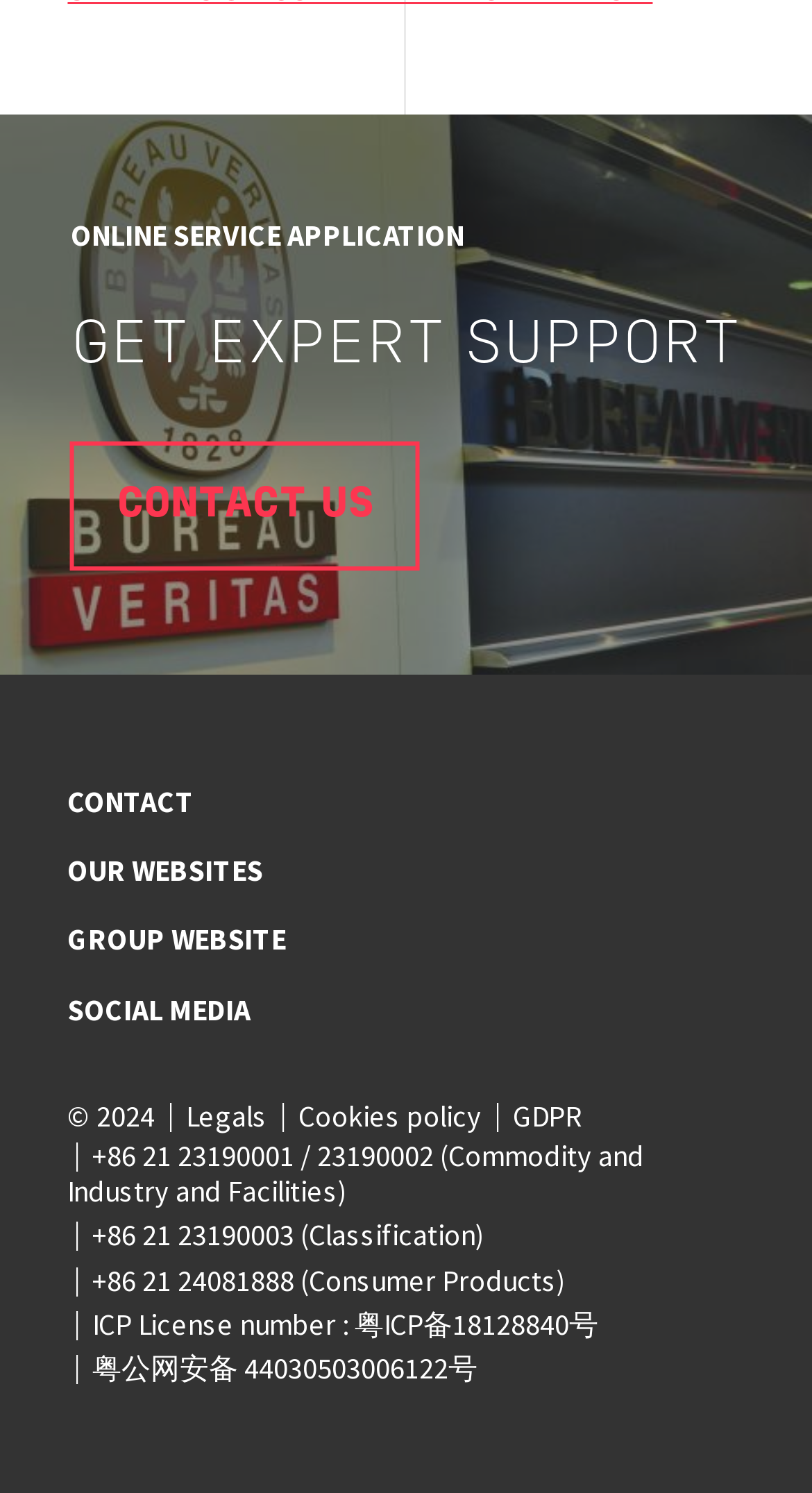How many phone numbers are listed? Examine the screenshot and reply using just one word or a brief phrase.

3